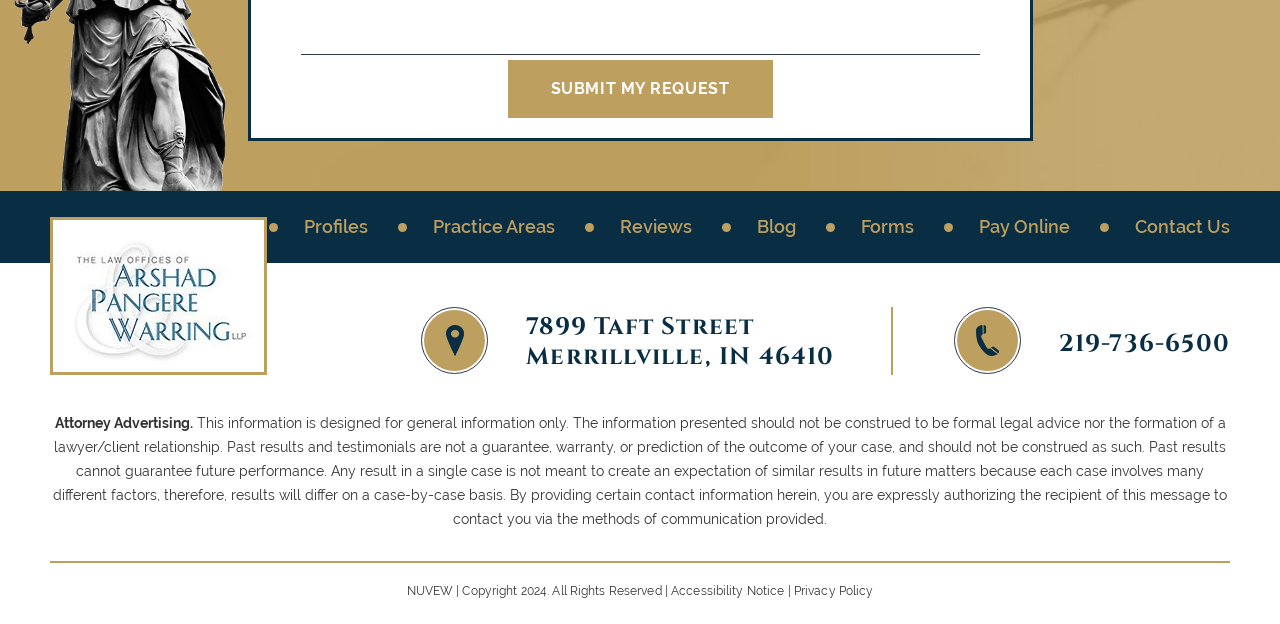What is the text on the submit button? Based on the screenshot, please respond with a single word or phrase.

SUBMIT MY REQUEST